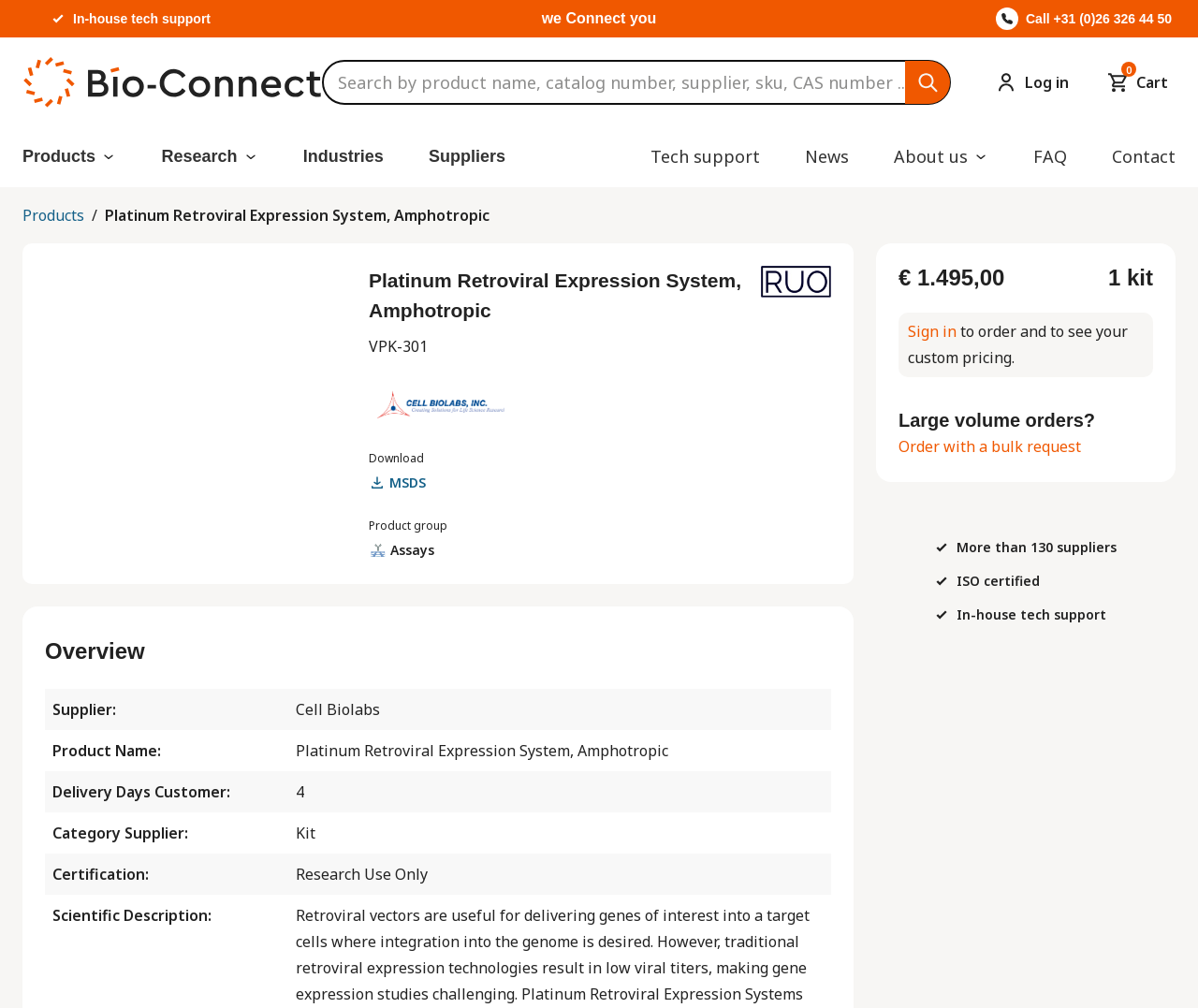Provide the bounding box coordinates of the section that needs to be clicked to accomplish the following instruction: "Log in to the account."

[0.824, 0.063, 0.892, 0.1]